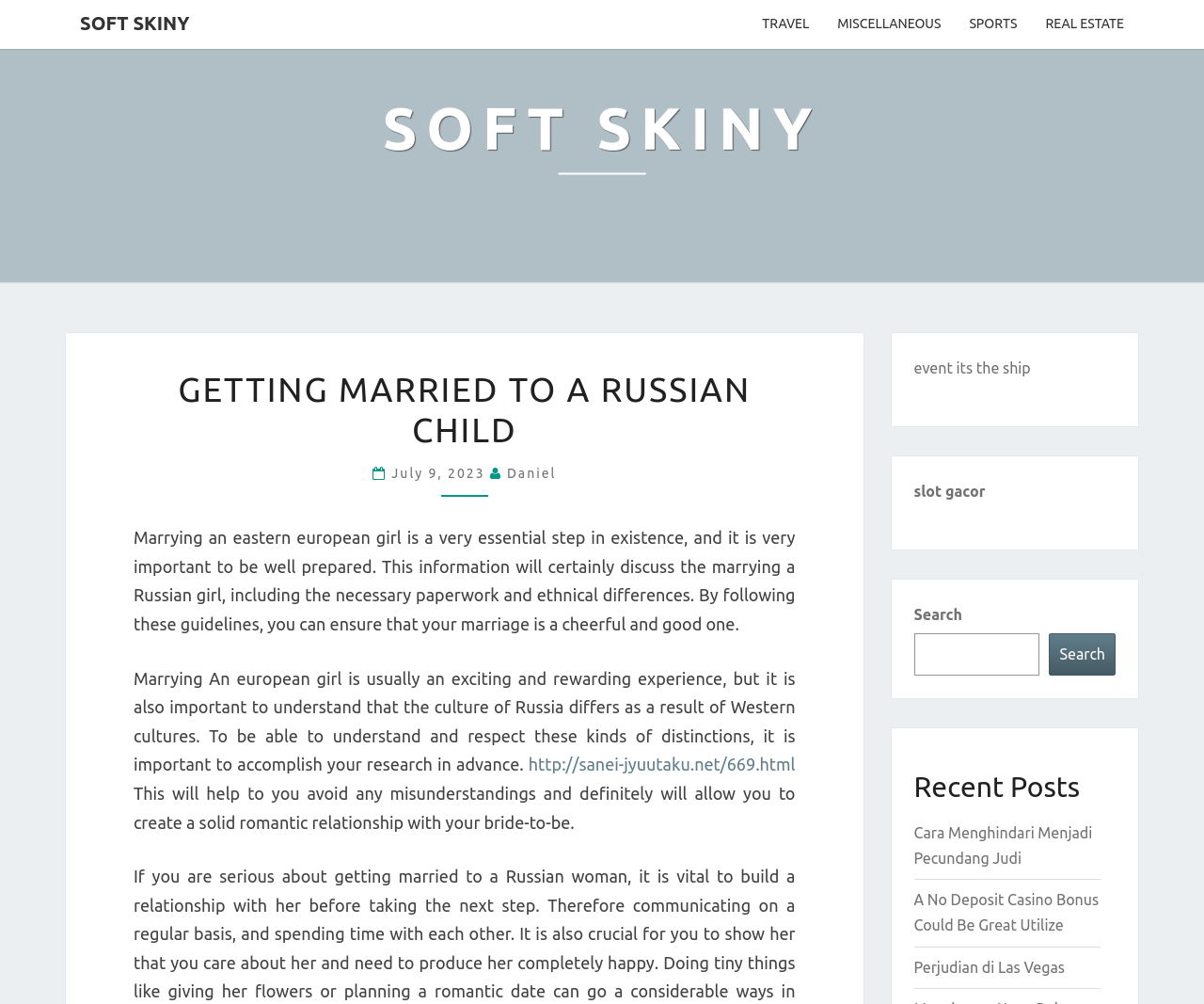What is the purpose of researching cultural differences?
Examine the screenshot and reply with a single word or phrase.

To avoid misunderstandings